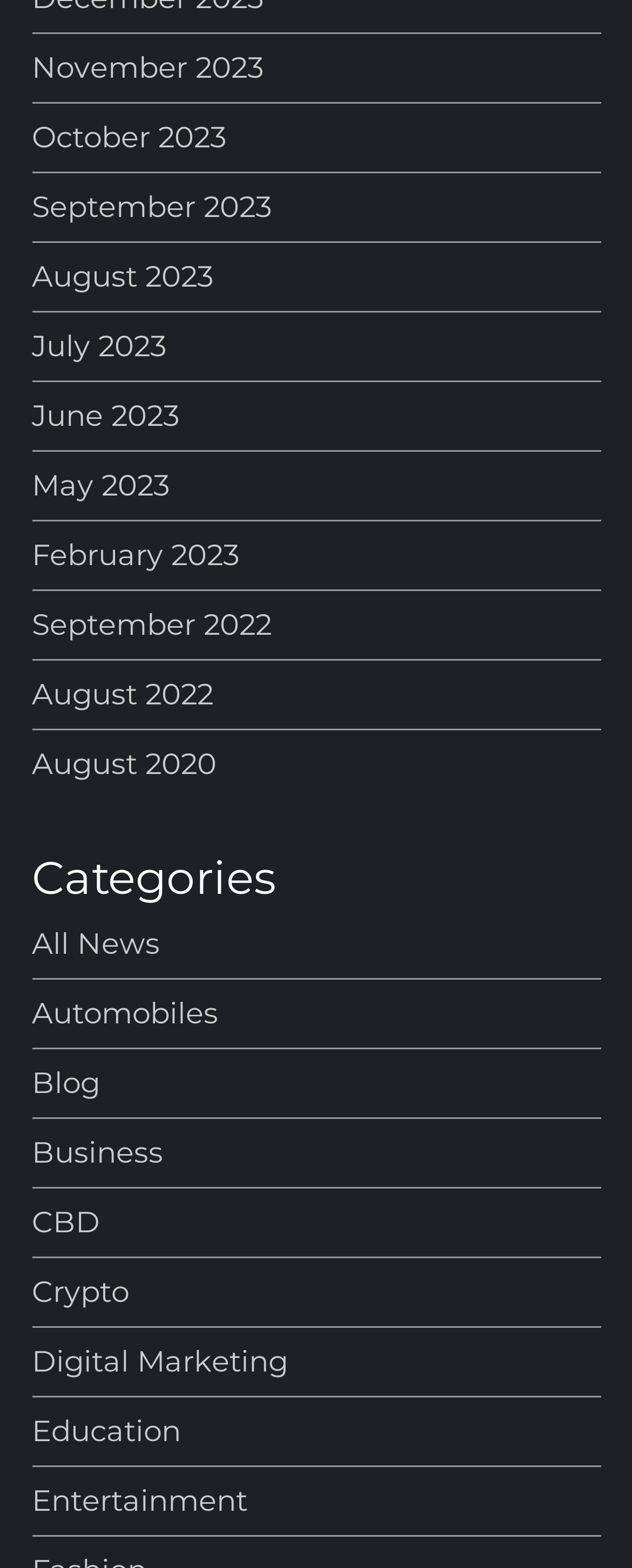Could you provide the bounding box coordinates for the portion of the screen to click to complete this instruction: "See all news articles"?

[0.05, 0.588, 0.253, 0.617]